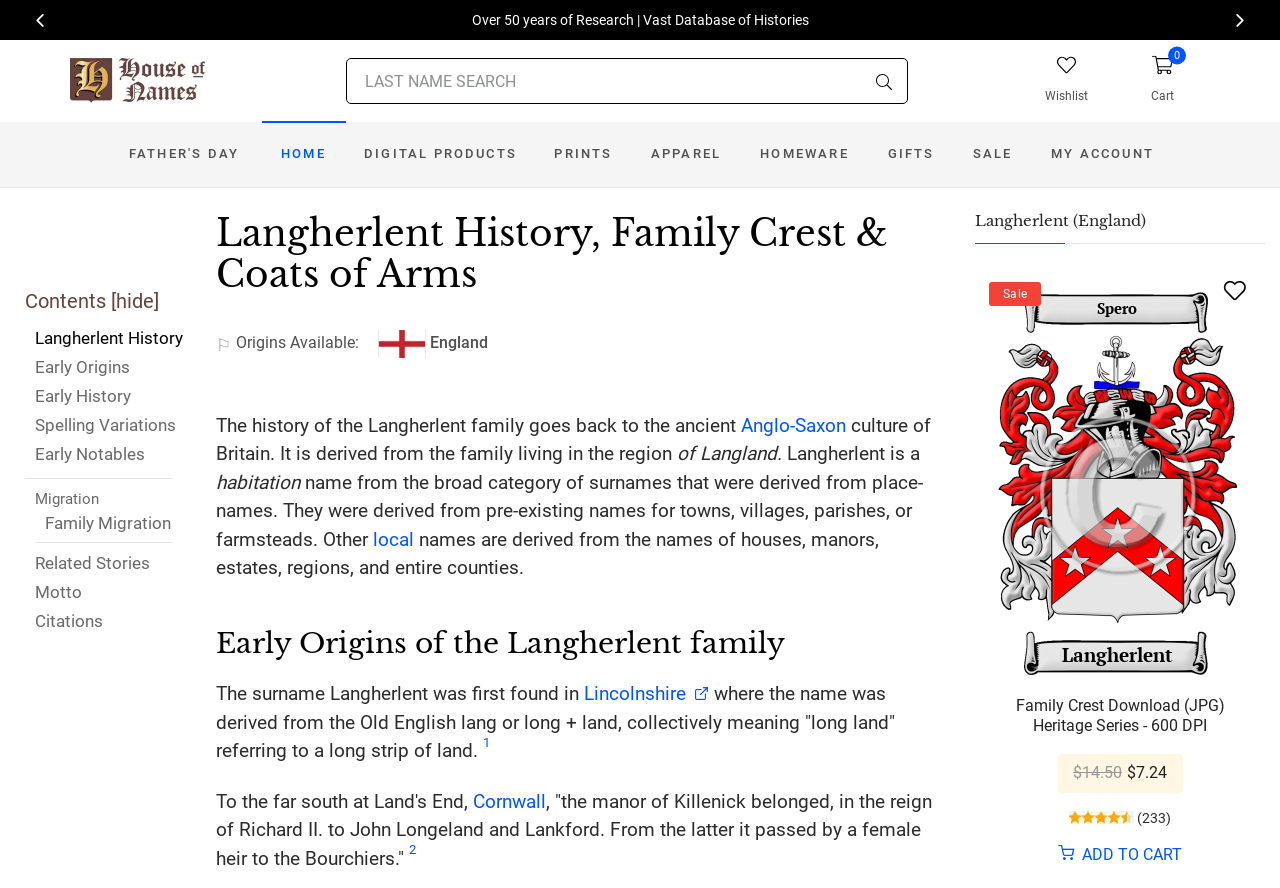Identify the bounding box coordinates for the UI element that matches this description: "Wishlist".

[0.795, 0.045, 0.87, 0.137]